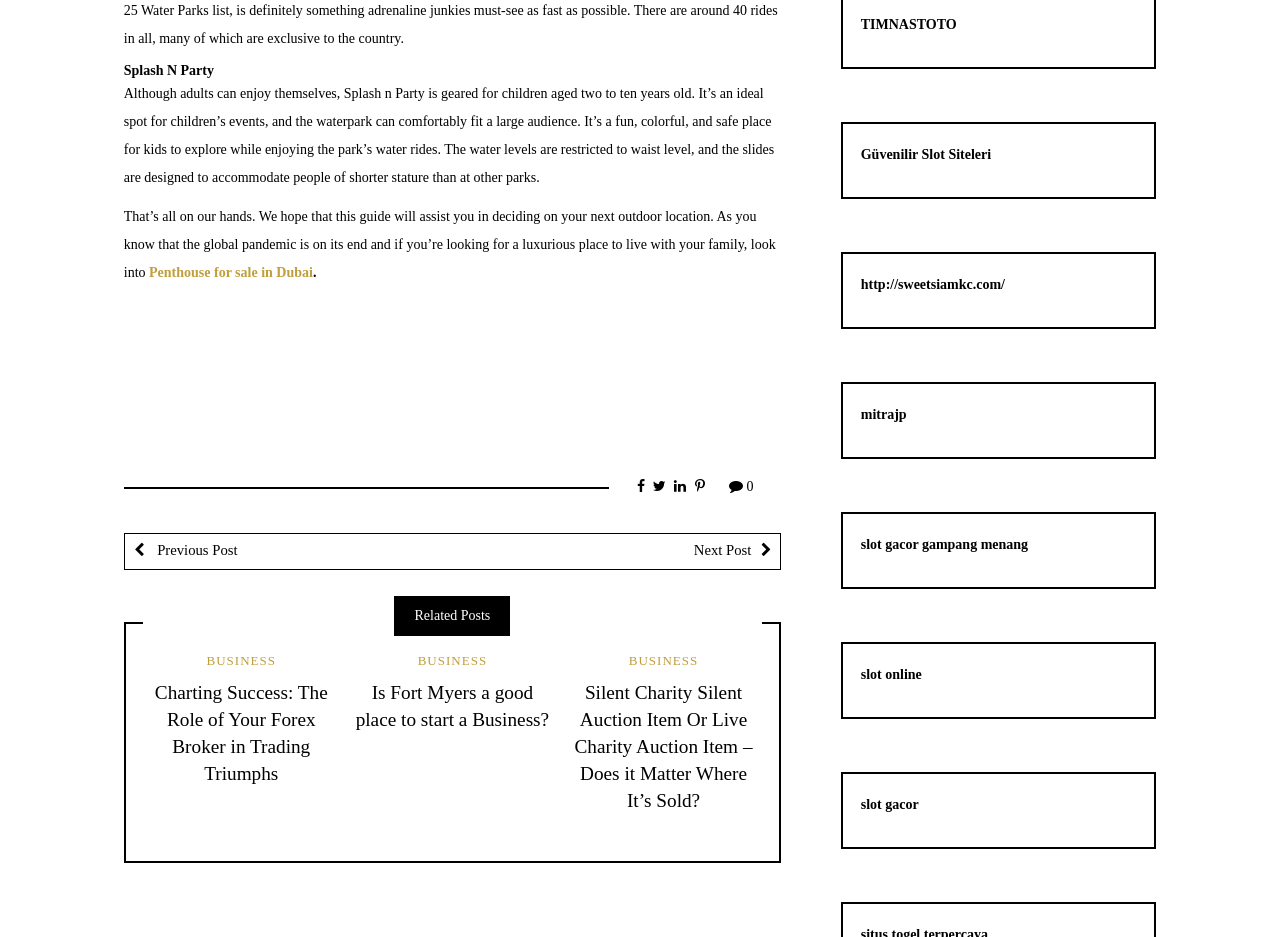Locate the bounding box of the UI element described in the following text: "Previous Post".

[0.097, 0.57, 0.353, 0.607]